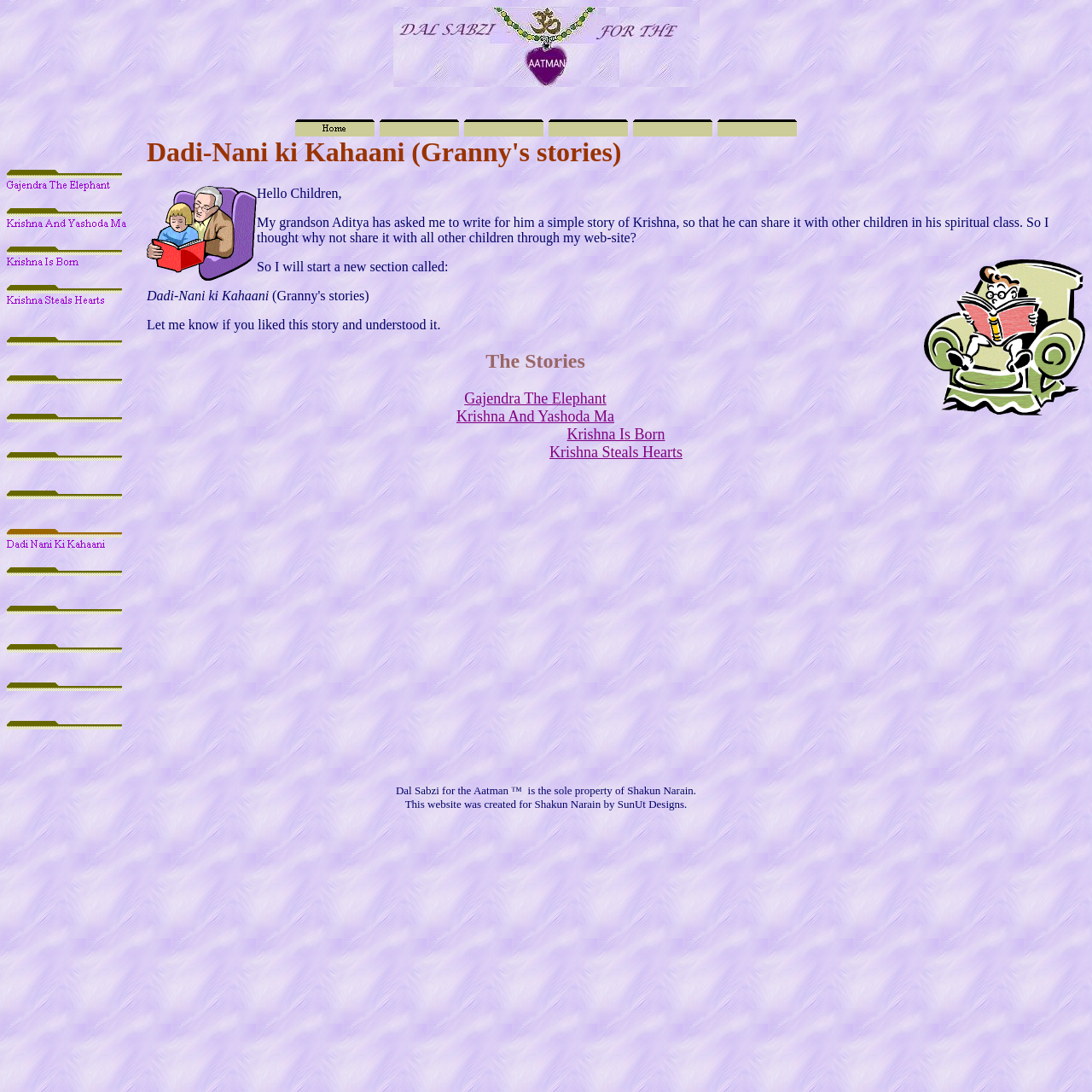What is the headline of the webpage?

Dadi-Nani ki Kahaani (Granny's stories)